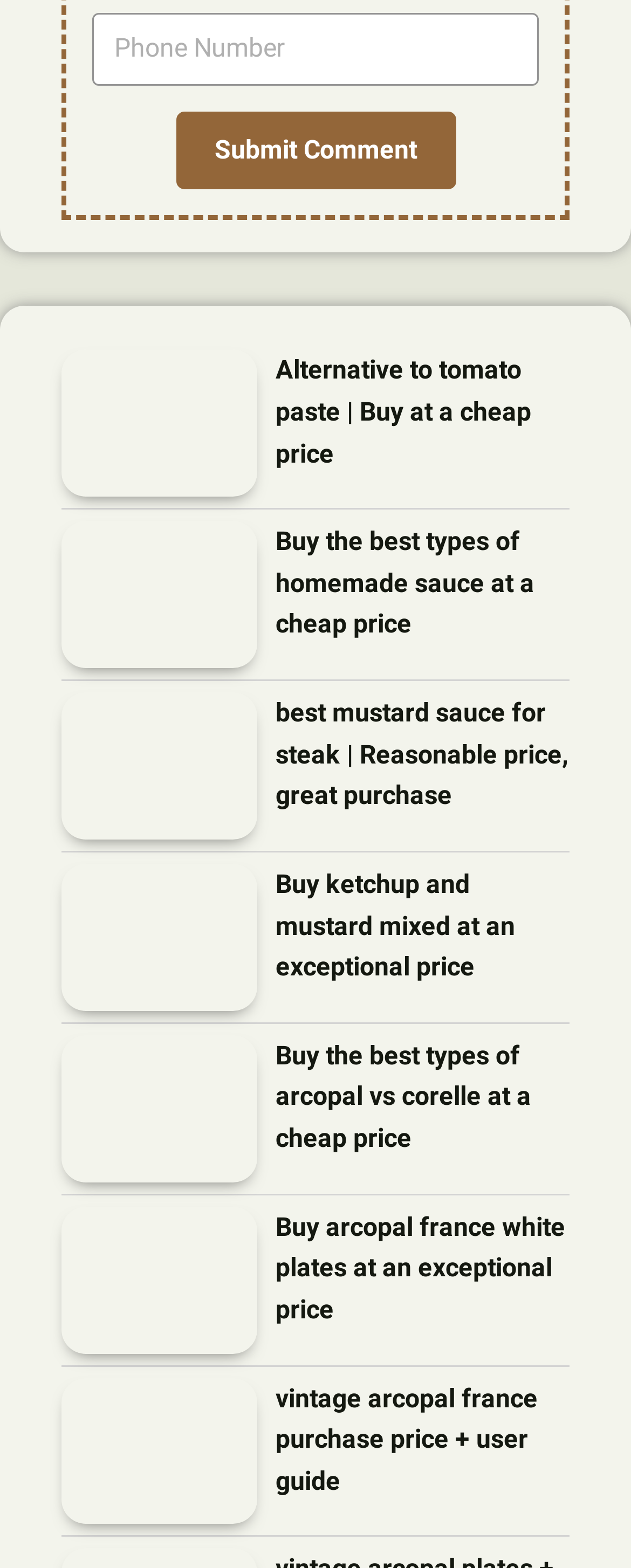What is the function of the button at the top?
Look at the image and respond with a one-word or short-phrase answer.

Submit Comment